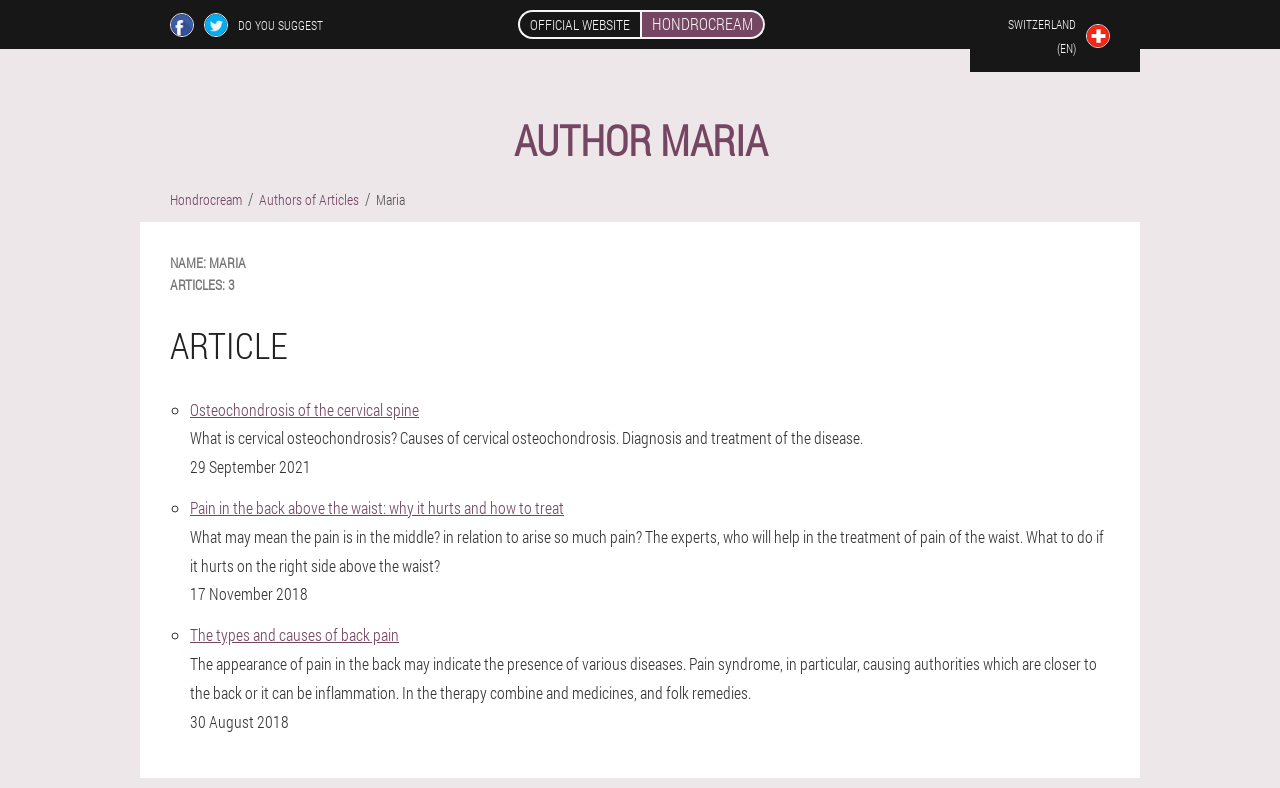Extract the bounding box coordinates for the UI element described as: "Switzerland (en)".

[0.758, 0.0, 0.891, 0.091]